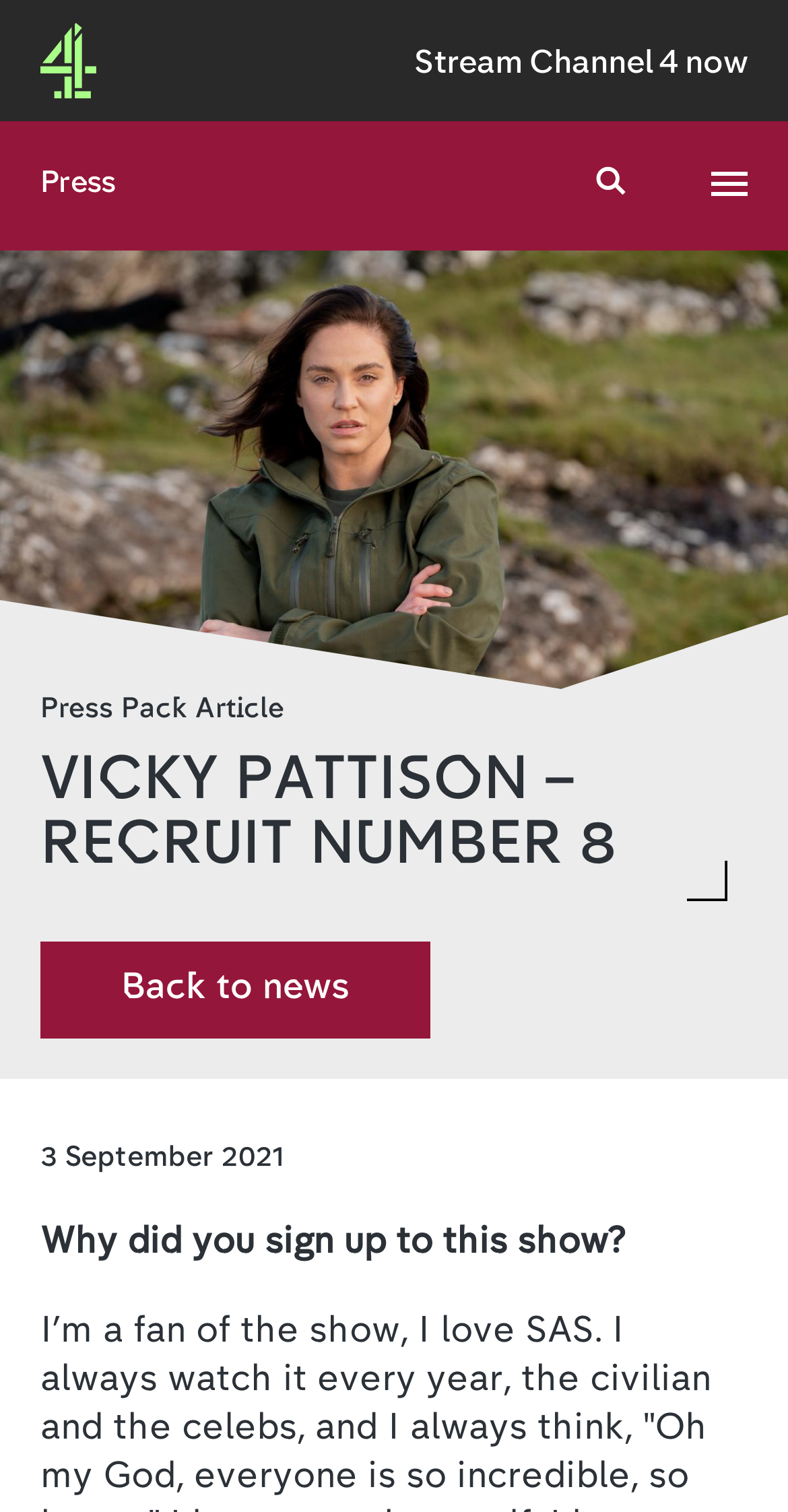Find the bounding box coordinates corresponding to the UI element with the description: "Search". The coordinates should be formatted as [left, top, right, bottom], with values as floats between 0 and 1.

[0.705, 0.08, 0.846, 0.161]